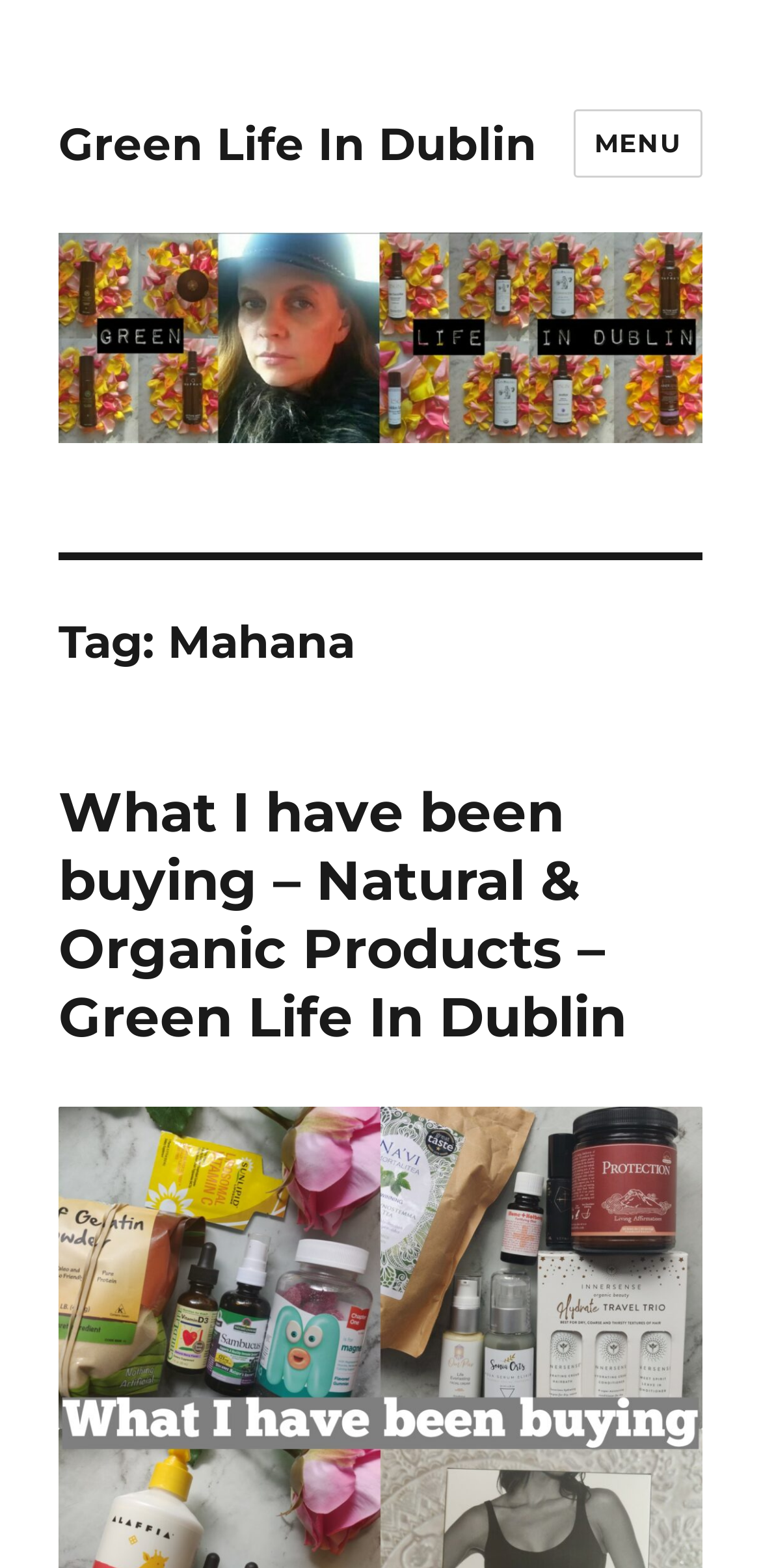Based on the image, give a detailed response to the question: What is the name of the website?

The name of the website can be determined by looking at the root element 'Mahana – Green Life In Dublin' and the link 'Green Life In Dublin' which suggests that the website is named Mahana.